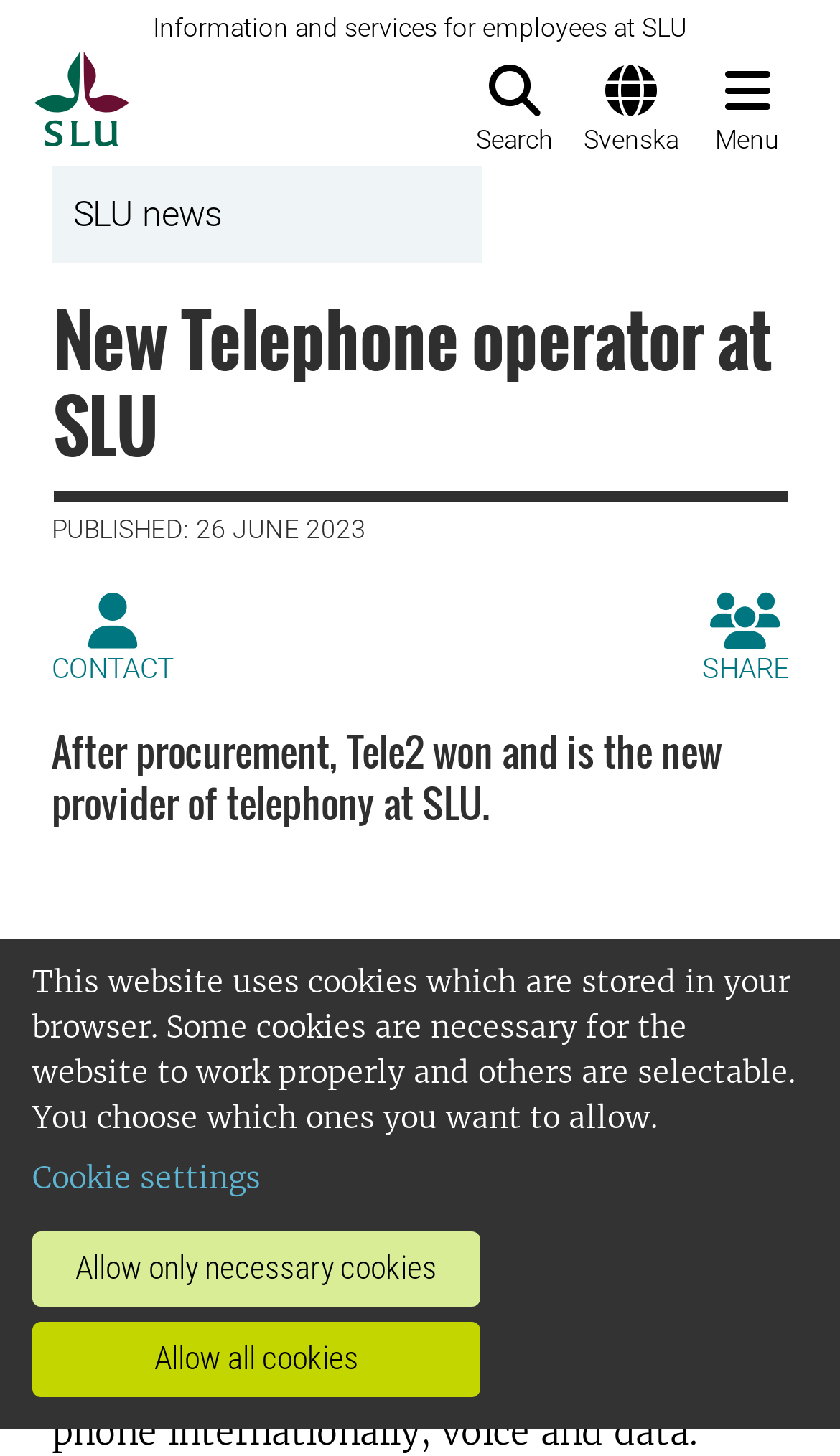Please identify the bounding box coordinates of the element I need to click to follow this instruction: "go to startpage".

[0.031, 0.0, 0.154, 0.112]